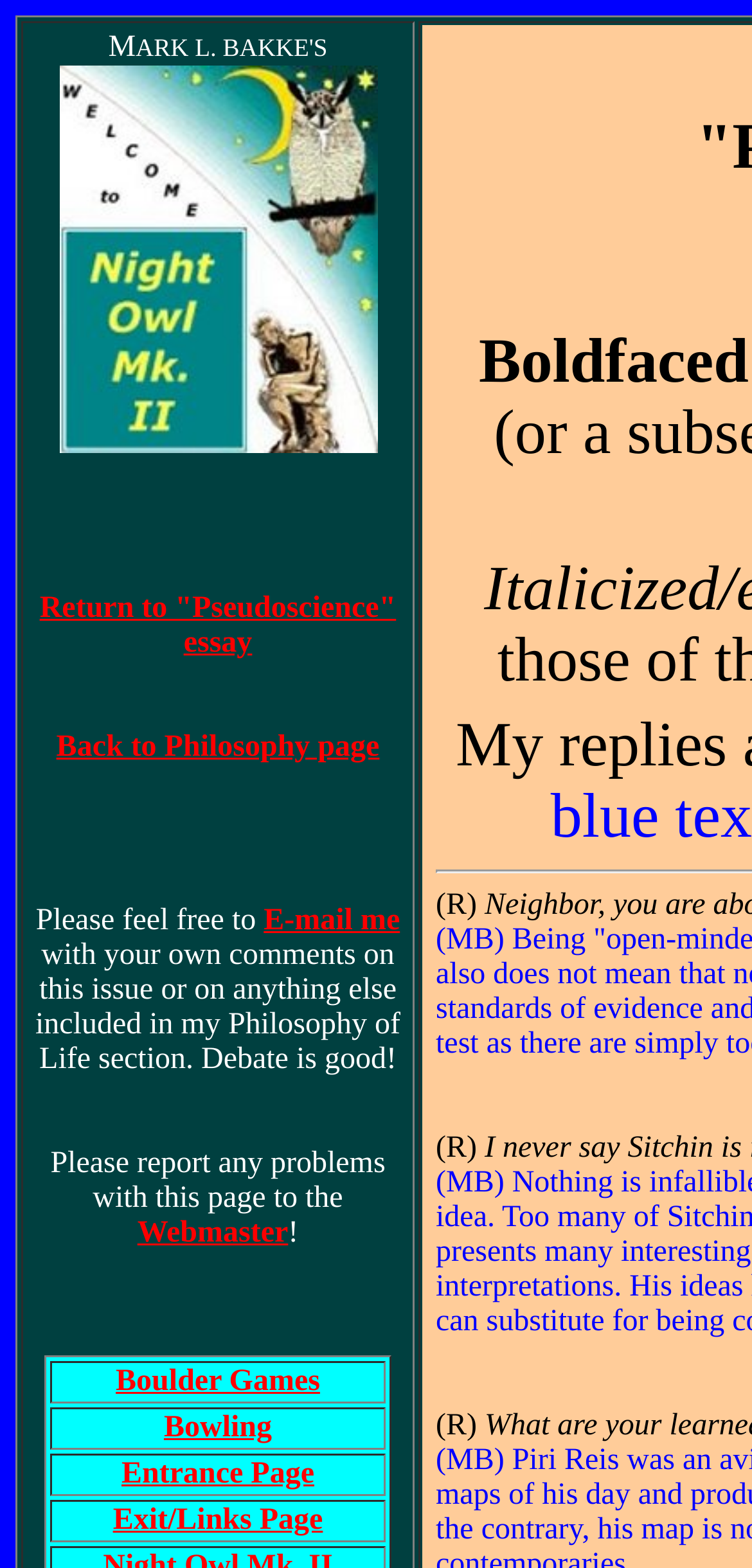Find the bounding box of the UI element described as: "Boulder Games". The bounding box coordinates should be given as four float values between 0 and 1, i.e., [left, top, right, bottom].

[0.154, 0.87, 0.426, 0.891]